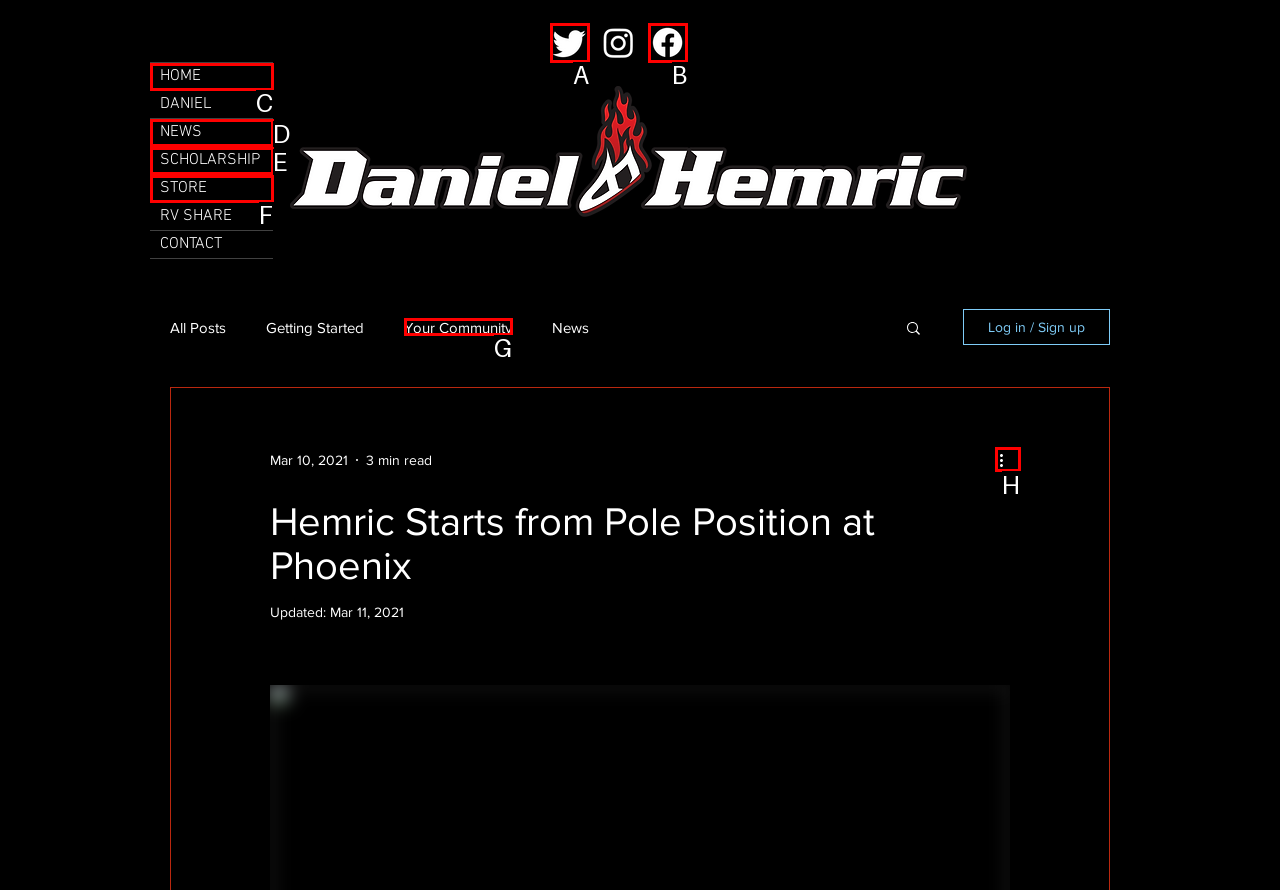Identify the correct UI element to click to achieve the task: View more actions.
Answer with the letter of the appropriate option from the choices given.

H